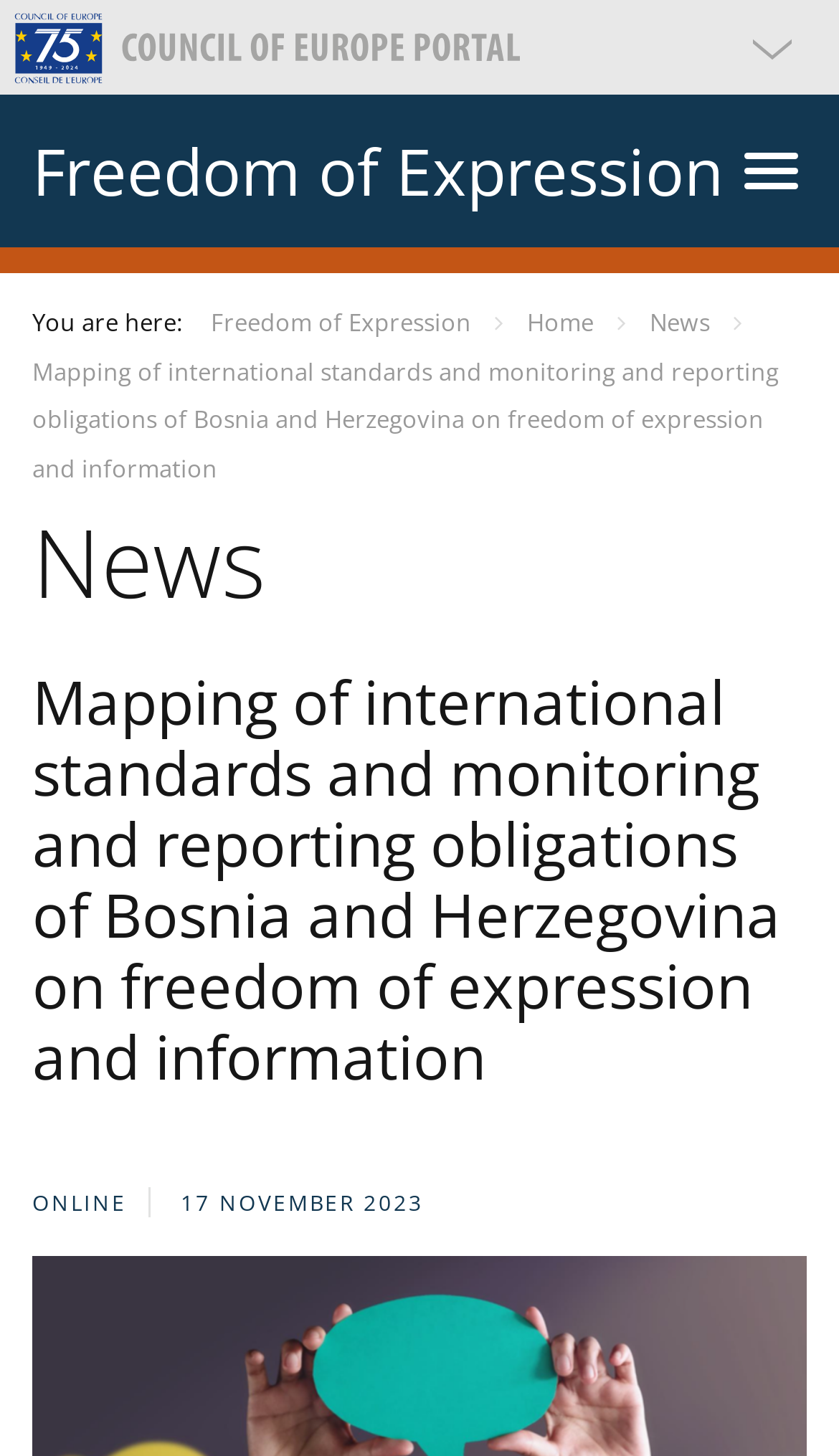What is the current page about?
Give a thorough and detailed response to the question.

The heading element 'Freedom of Expression' and the static text element 'Mapping of international standards and monitoring and reporting obligations of Bosnia and Herzegovina on freedom of expression and information' suggest that the current page is about freedom of expression.